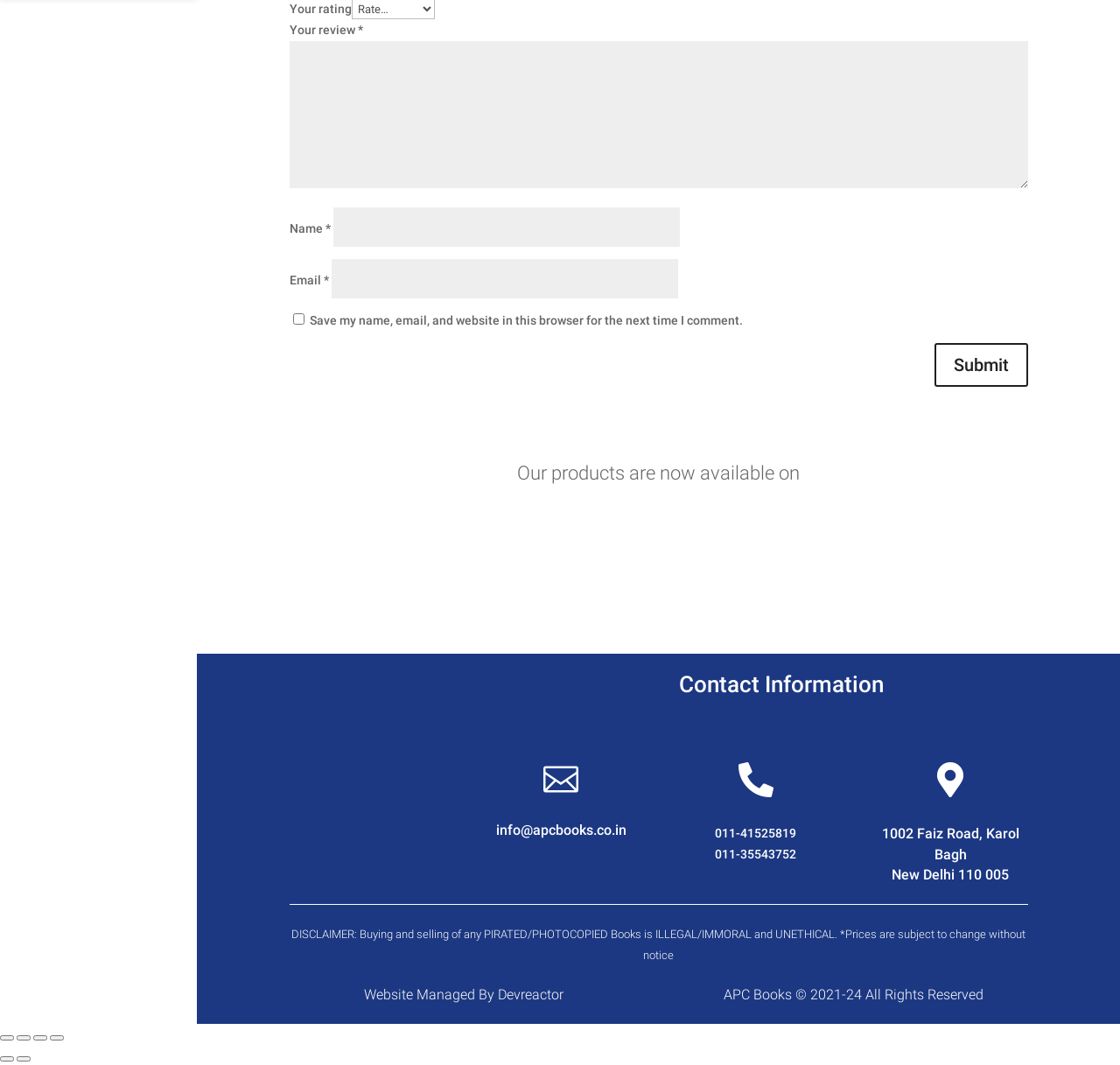Please answer the following question using a single word or phrase: 
What are the two e-commerce platforms mentioned on the webpage?

Amazon and Flipkart